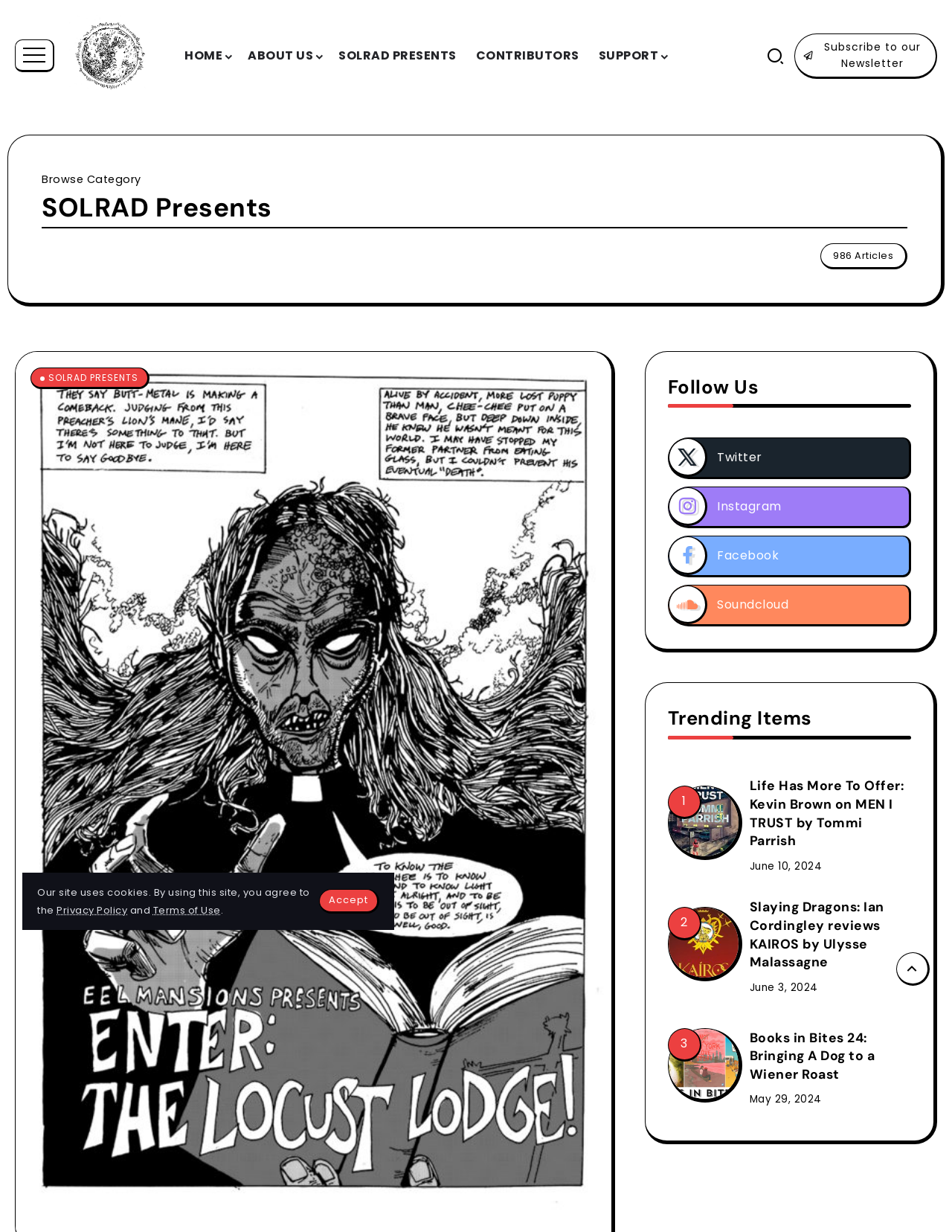Determine the bounding box coordinates of the clickable element necessary to fulfill the instruction: "Subscribe to the newsletter". Provide the coordinates as four float numbers within the 0 to 1 range, i.e., [left, top, right, bottom].

[0.835, 0.027, 0.984, 0.064]